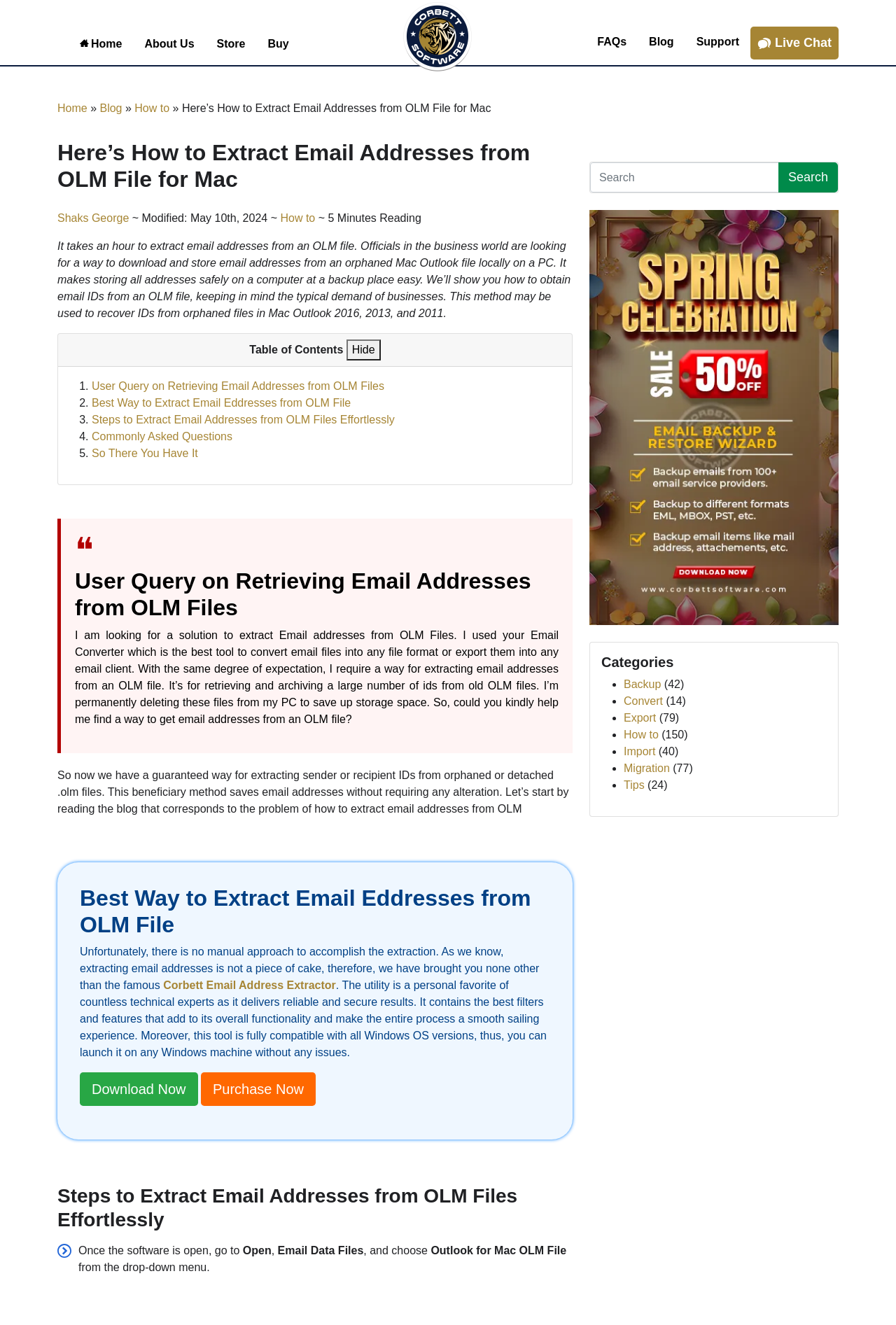How many steps are involved in extracting email addresses from OLM files?
Refer to the image and provide a one-word or short phrase answer.

Multiple steps